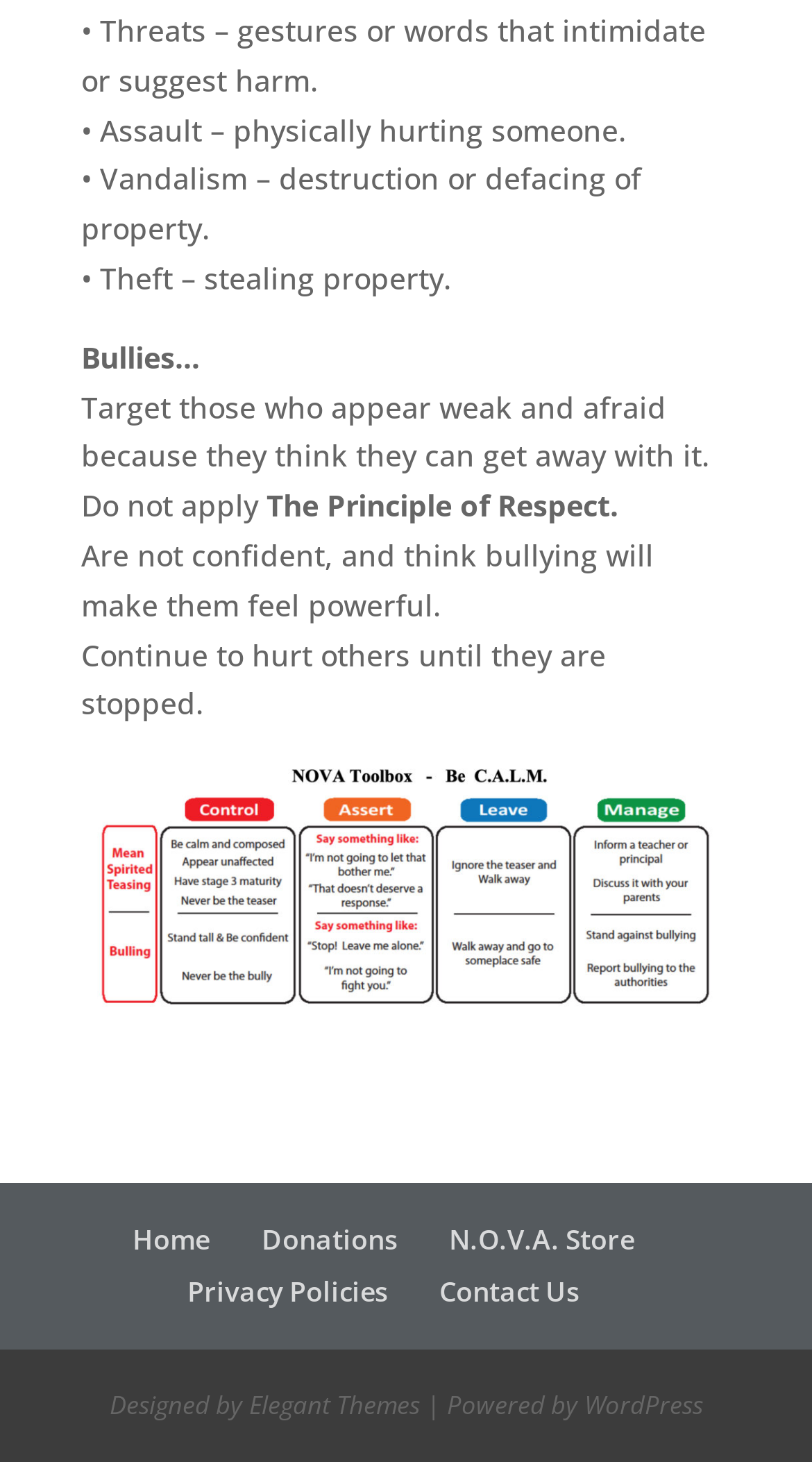Determine the bounding box coordinates (top-left x, top-left y, bottom-right x, bottom-right y) of the UI element described in the following text: WordPress

[0.719, 0.949, 0.865, 0.973]